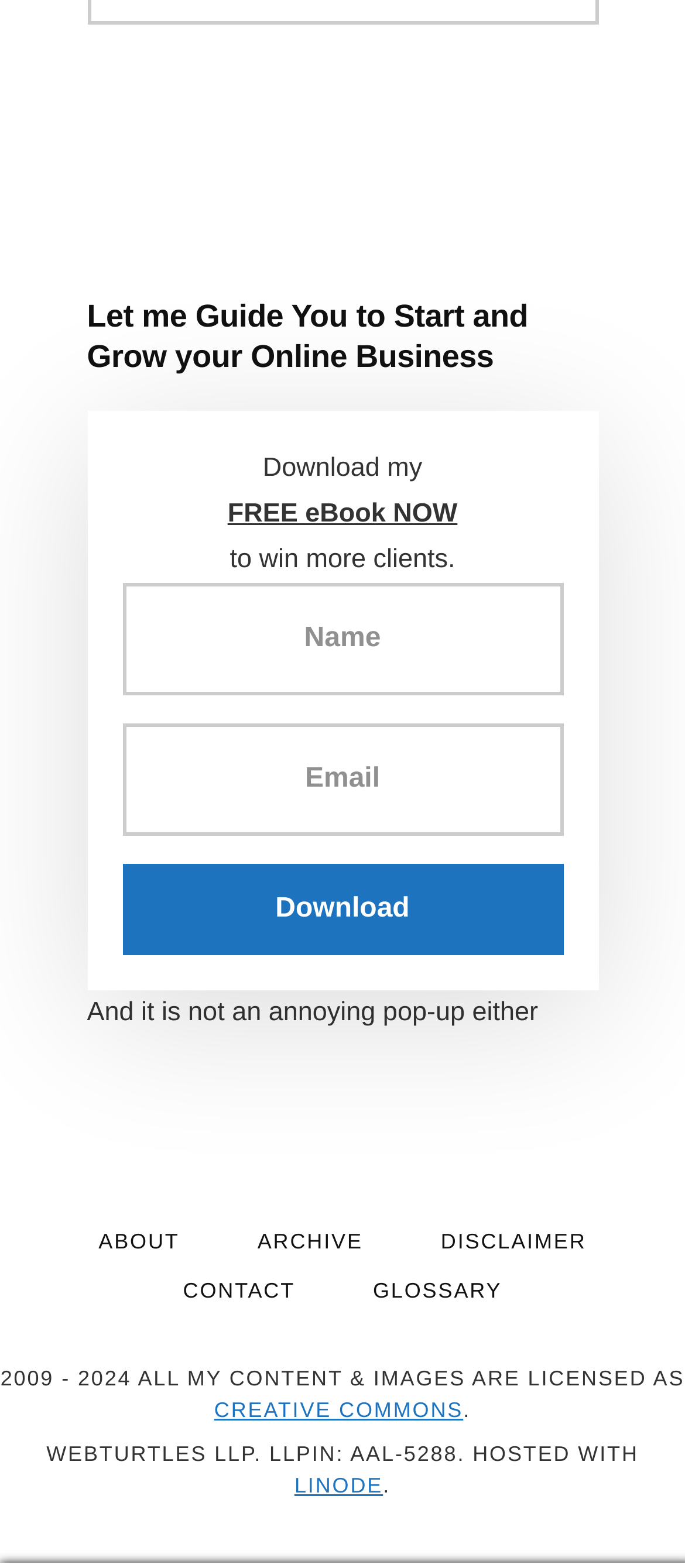Kindly provide the bounding box coordinates of the section you need to click on to fulfill the given instruction: "download the free eBook".

[0.178, 0.551, 0.822, 0.61]